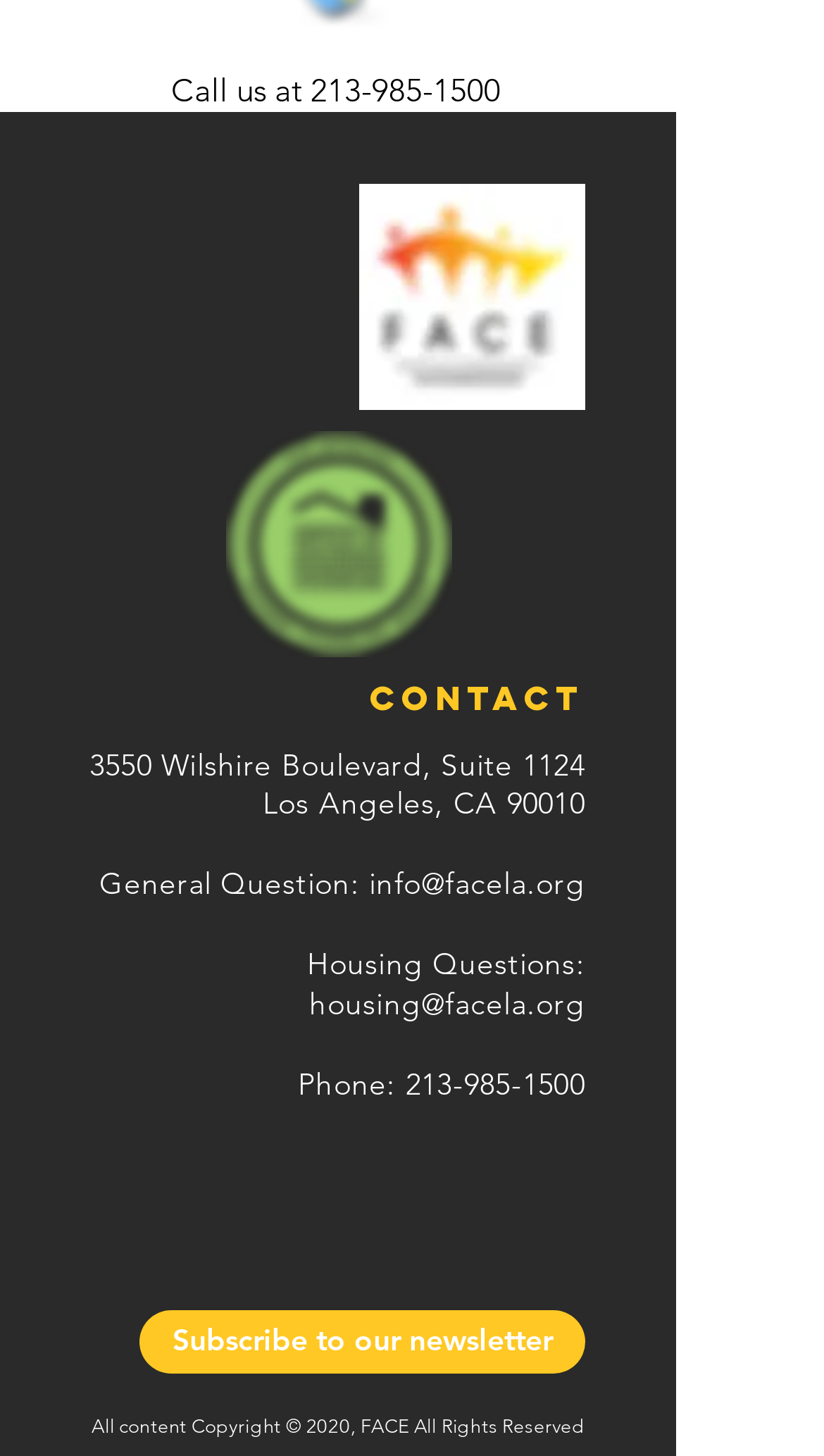Please answer the following question using a single word or phrase: 
How many social media platforms are listed?

5